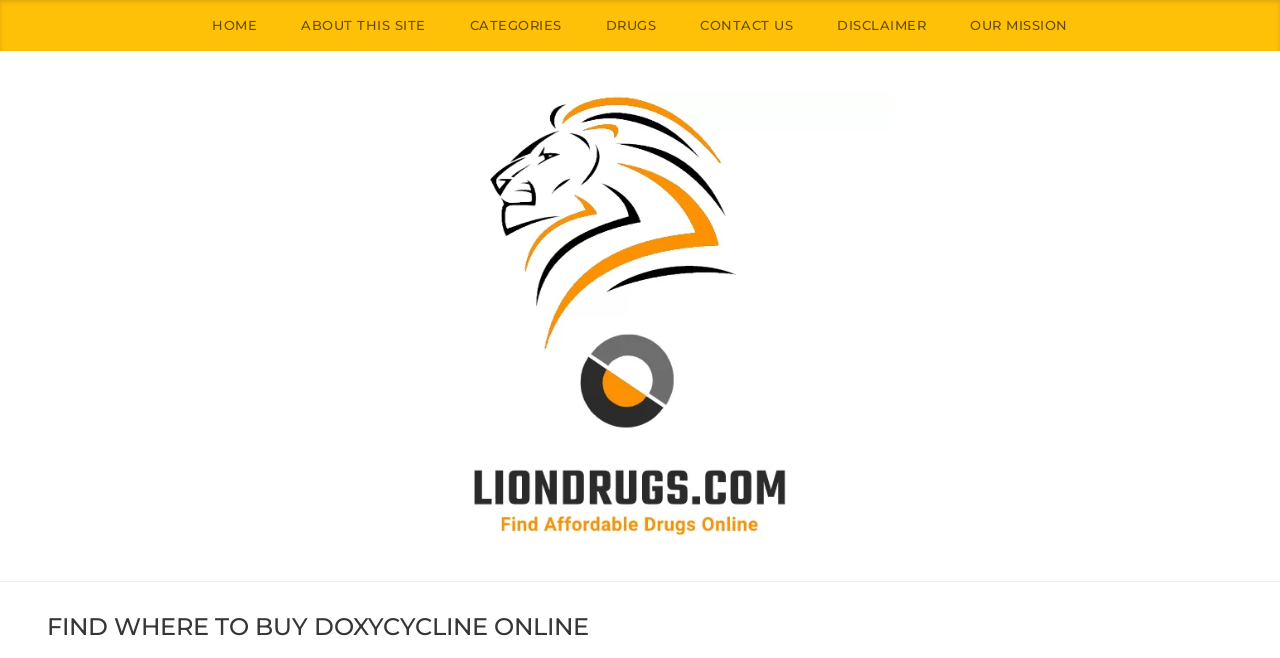Describe in detail what you see on the webpage.

The webpage is about Doxycycline, a semi-synthetic tetracycline antibiotic, and provides information on how to buy it online. At the top left of the page, there is a navigation menu with seven links: "HOME", "ABOUT THIS SITE", "CATEGORIES", "DRUGS", "CONTACT US", "DISCLAIMER", and "OUR MISSION". These links are aligned horizontally and take up the top portion of the page.

Below the navigation menu, there is a prominent link to "LionDrugs.com" with an accompanying image of the same name. This link is centered and takes up a significant portion of the page.

To the left of the "LionDrugs.com" link, there is a heading that reads "LIONDRUGS.COM". Below this heading, there is a static text that says "Find Affordable Drugs Online".

The main content of the page is headed by a title "FIND WHERE TO BUY DOXYCYCLINE ONLINE", which is located near the bottom of the page. This title is centered and appears to be the main focus of the page.